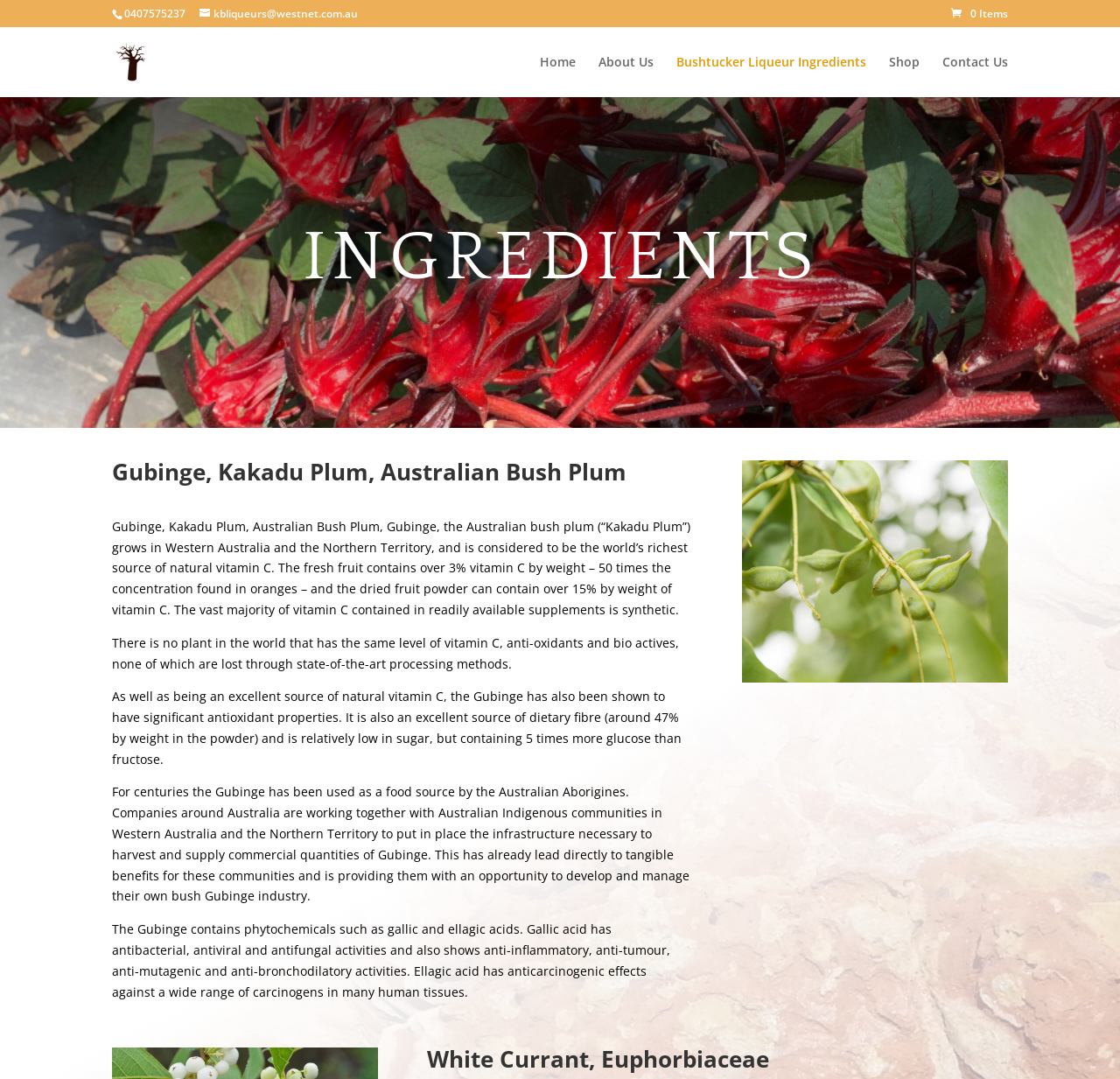Use one word or a short phrase to answer the question provided: 
What is the name of the company?

Kimberley Bushtucker Liqueurs